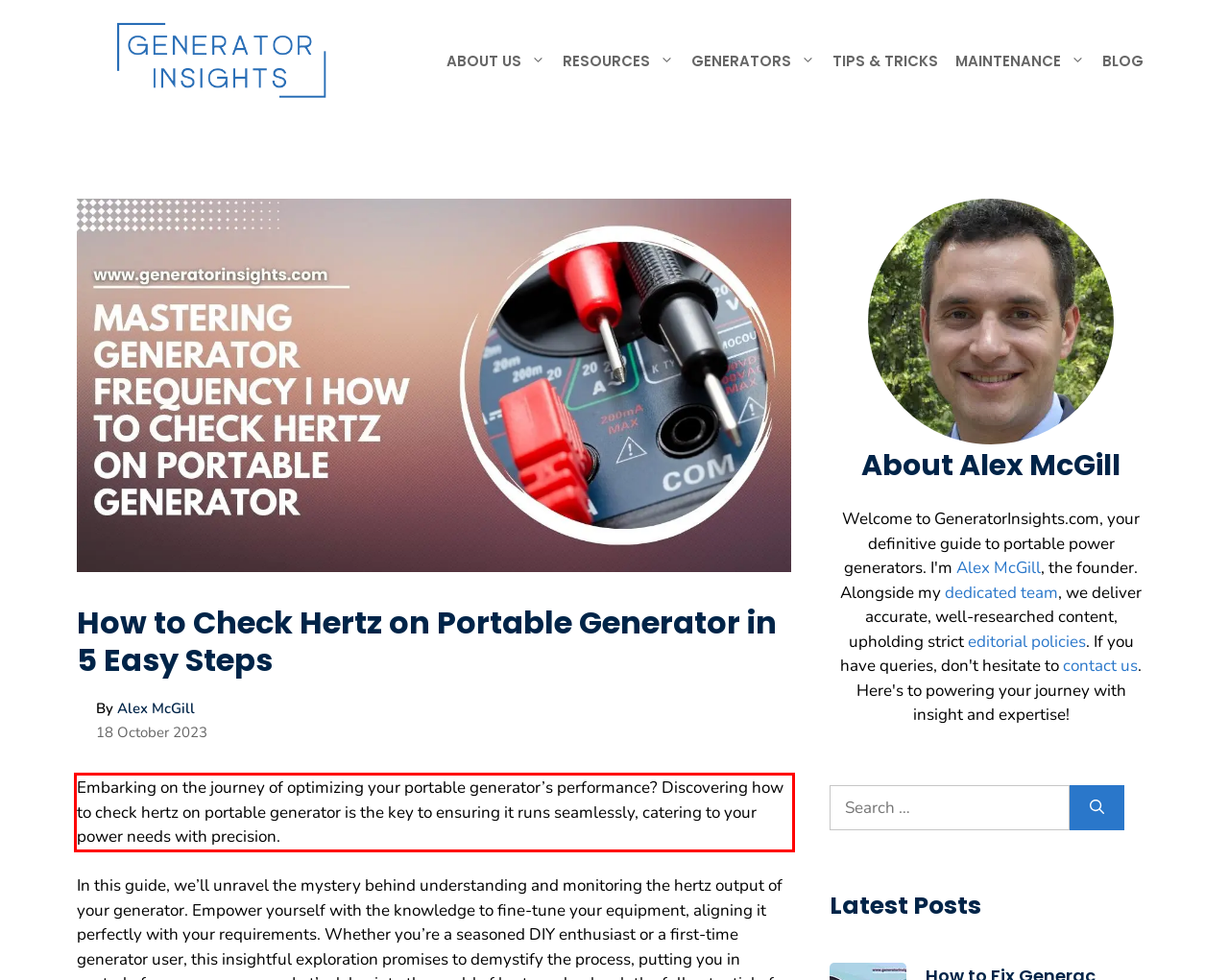There is a screenshot of a webpage with a red bounding box around a UI element. Please use OCR to extract the text within the red bounding box.

Embarking on the journey of optimizing your portable generator’s performance? Discovering how to check hertz on portable generator is the key to ensuring it runs seamlessly, catering to your power needs with precision.